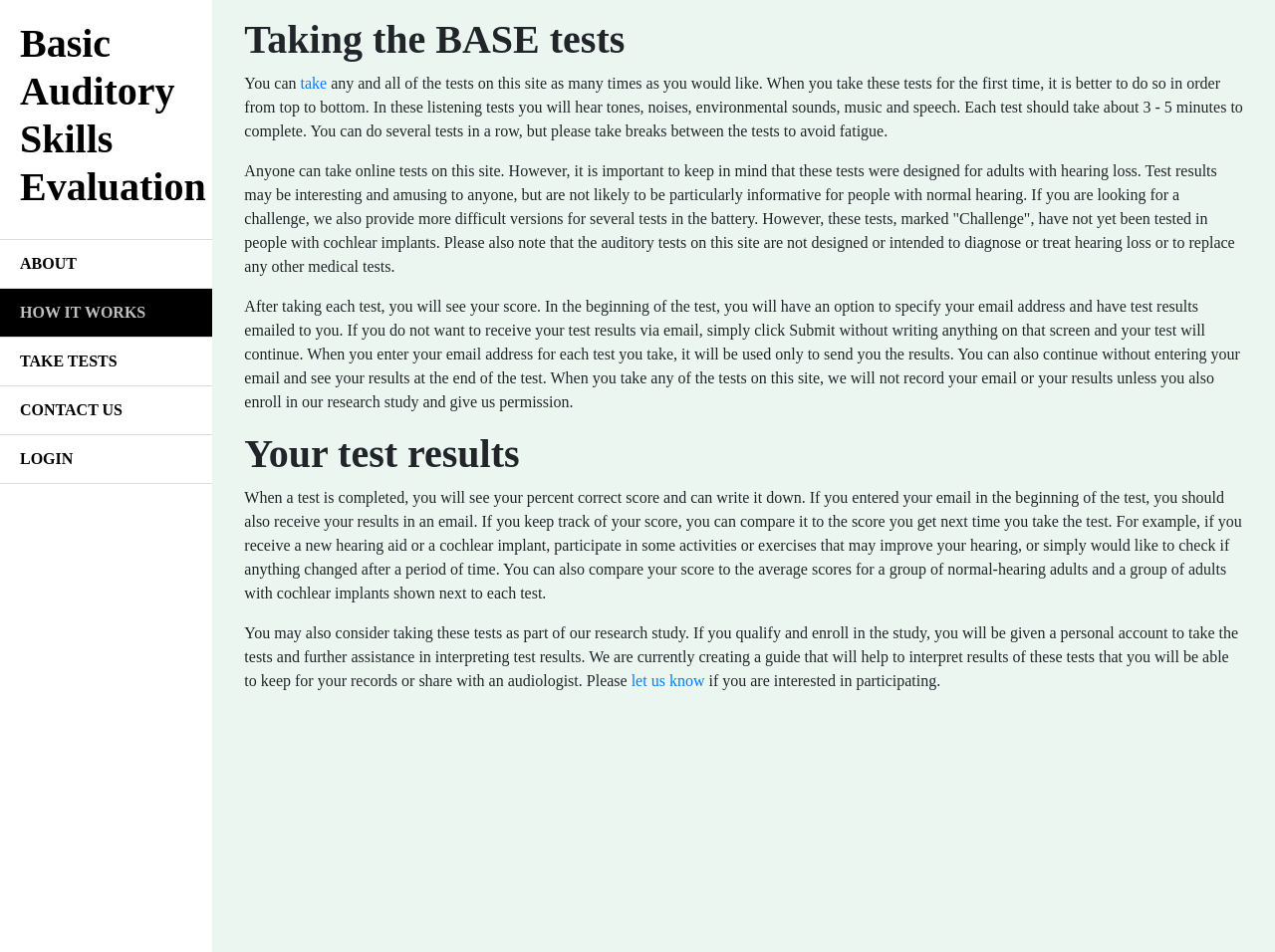Create a detailed summary of all the visual and textual information on the webpage.

The webpage is about BASE Battery, which stands for Basic Auditory Skills Evaluation. At the top, there is a heading that reads "Basic Auditory Skills Evaluation" with a link to the same title. Below this, there are five links: "ABOUT", "HOW IT WORKS", "TAKE TESTS", "CONTACT US", and "LOGIN", arranged vertically on the left side of the page.

On the right side of the page, there is a section that explains how to take the BASE tests. It starts with a heading "Taking the BASE tests" and provides detailed instructions on how to take the tests, including the types of sounds that will be heard, the duration of each test, and the importance of taking breaks between tests. 

Below this, there are three paragraphs of text that provide additional information about the tests, including who can take them, how the results will be used, and the option to enroll in a research study. 

Further down, there is a section with a heading "Your test results" that explains how to interpret the test results, including the option to receive results via email and to compare scores over time. There is also a mention of a research study and an invitation to participate, with a link to "let us know" if interested.